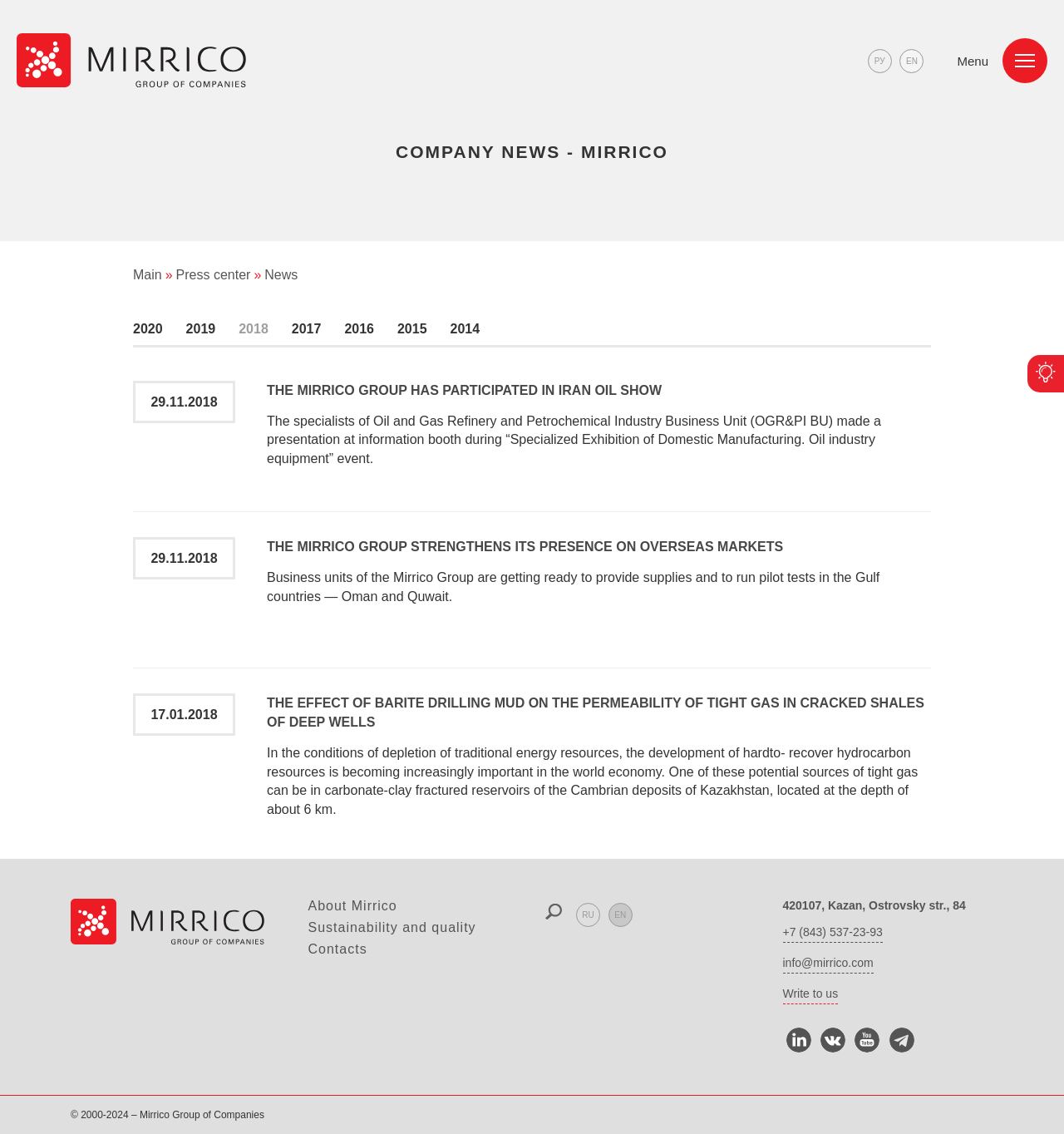Please provide the bounding box coordinates in the format (top-left x, top-left y, bottom-right x, bottom-right y). Remember, all values are floating point numbers between 0 and 1. What is the bounding box coordinate of the region described as: Write to us

[0.736, 0.87, 0.788, 0.886]